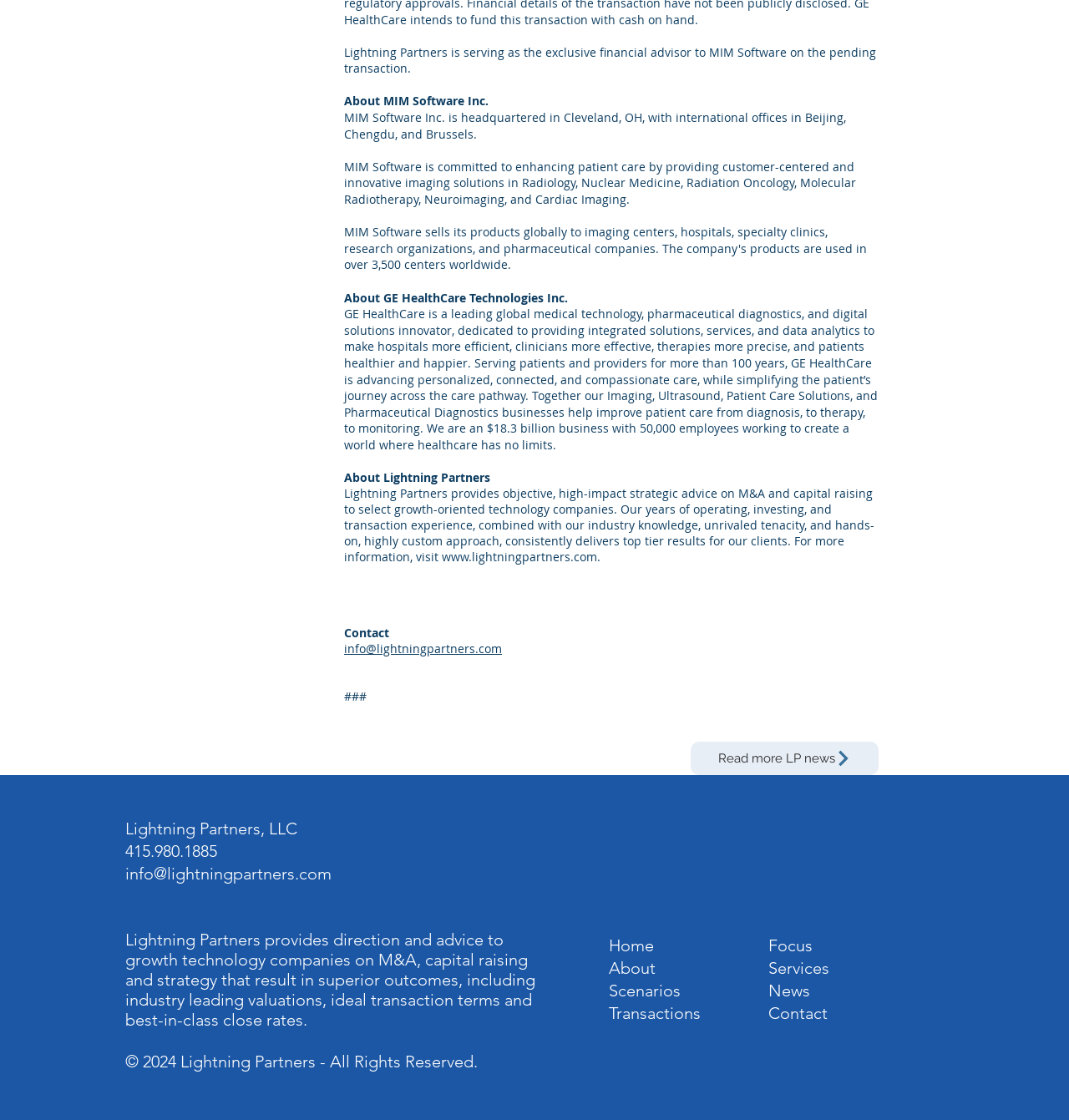What is the business size of GE HealthCare?
Look at the screenshot and provide an in-depth answer.

The answer can be found in the sixth StaticText element, which states 'We are an $18.3 billion business with 50,000 employees working to create a world where healthcare has no limits.'